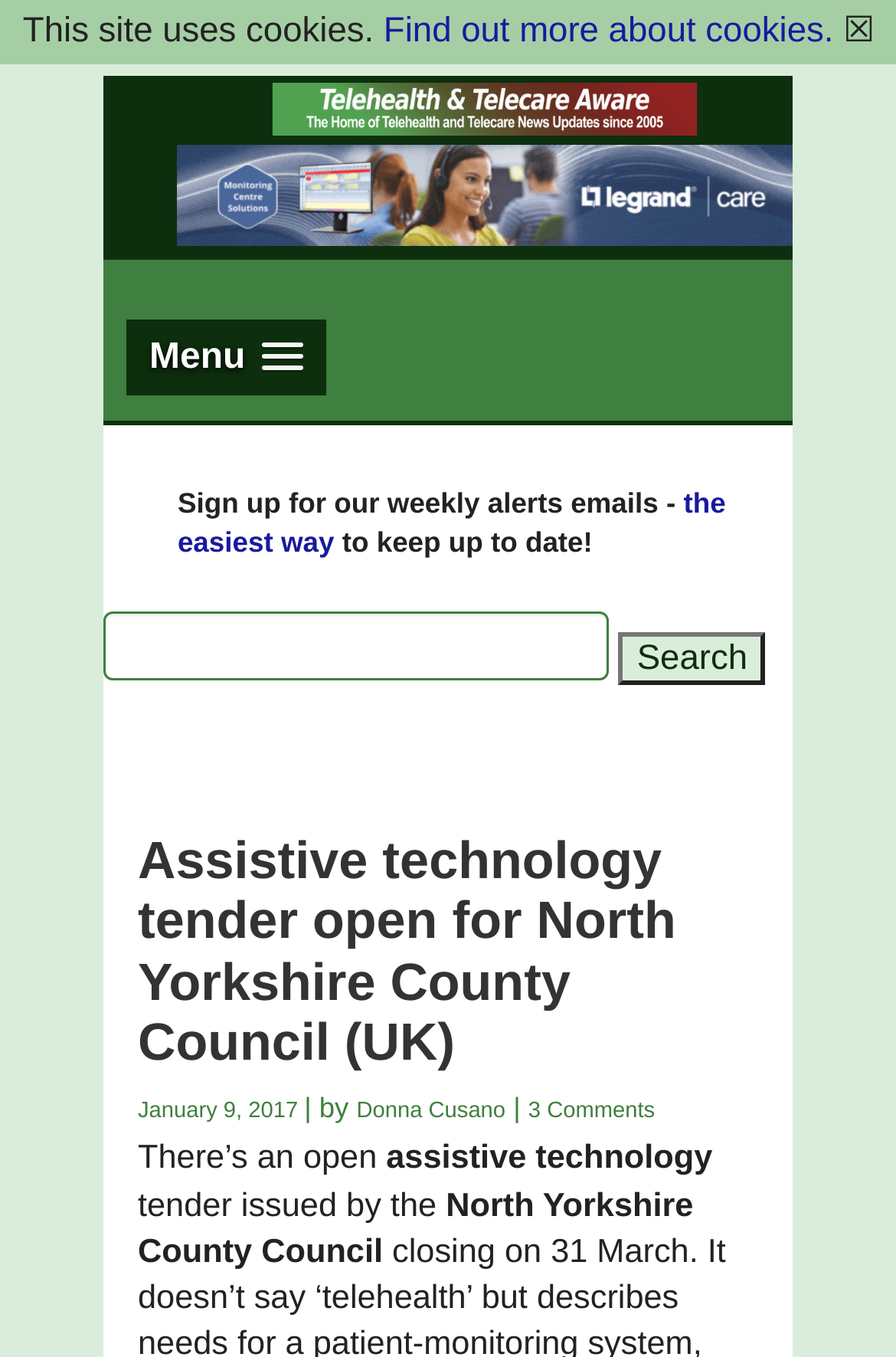Please determine the bounding box coordinates of the element to click on in order to accomplish the following task: "Click the TTA Logo". Ensure the coordinates are four float numbers ranging from 0 to 1, i.e., [left, top, right, bottom].

[0.198, 0.063, 0.885, 0.088]